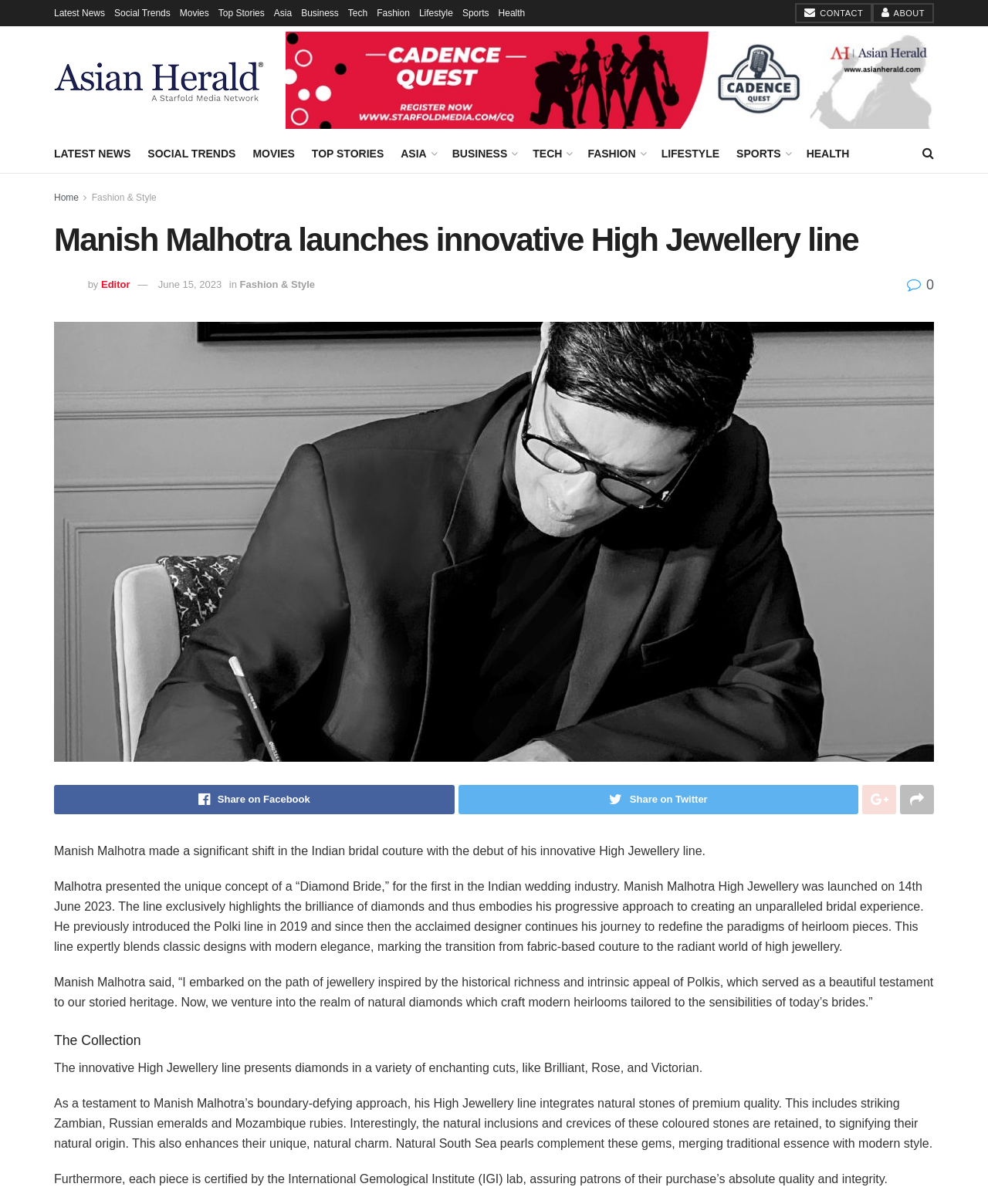What is the certification provided for the jewellery pieces?
From the image, respond using a single word or phrase.

International Gemological Institute (IGI) lab